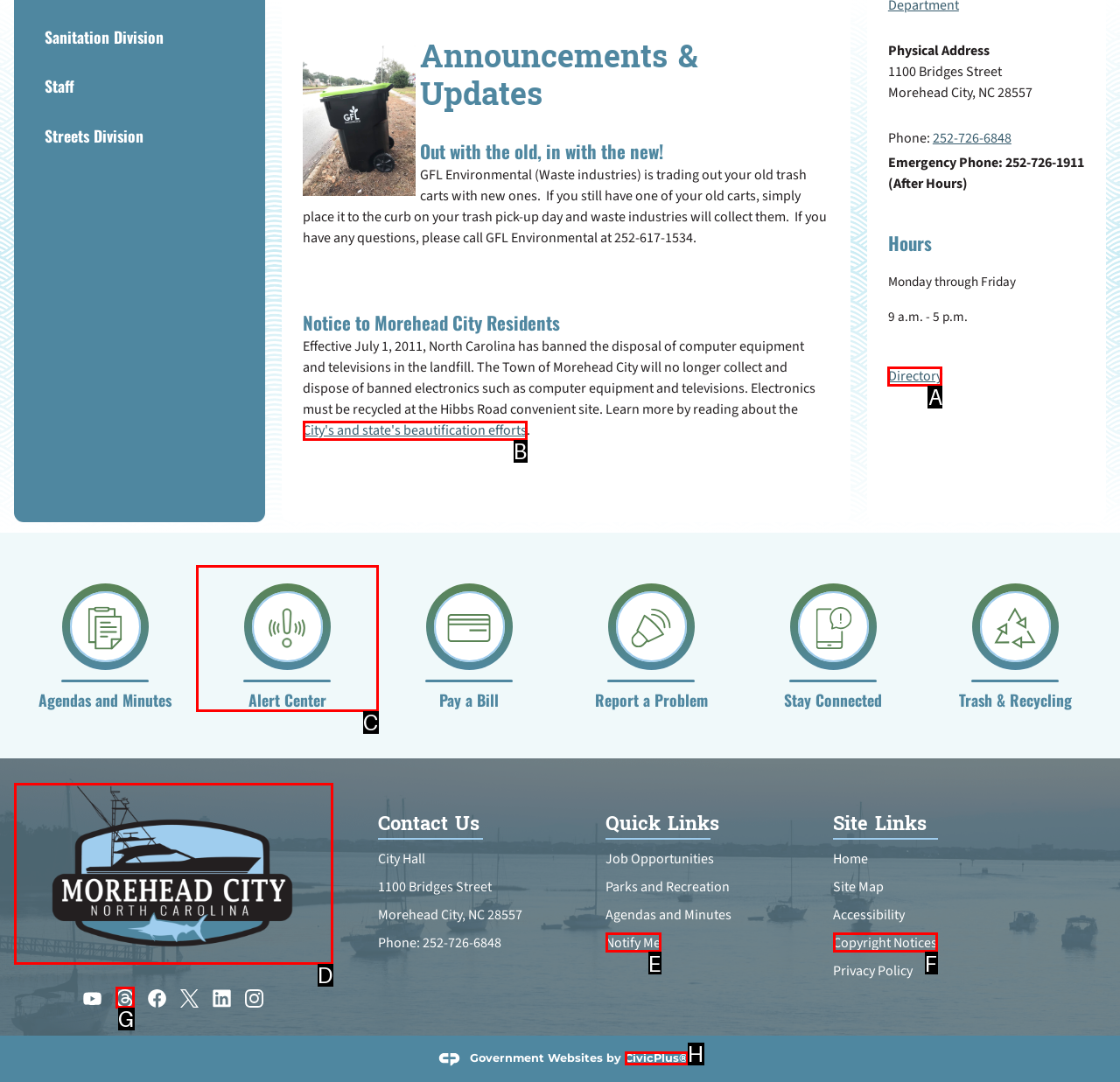Determine the option that aligns with this description: City's and state's beautification efforts
Reply with the option's letter directly.

B